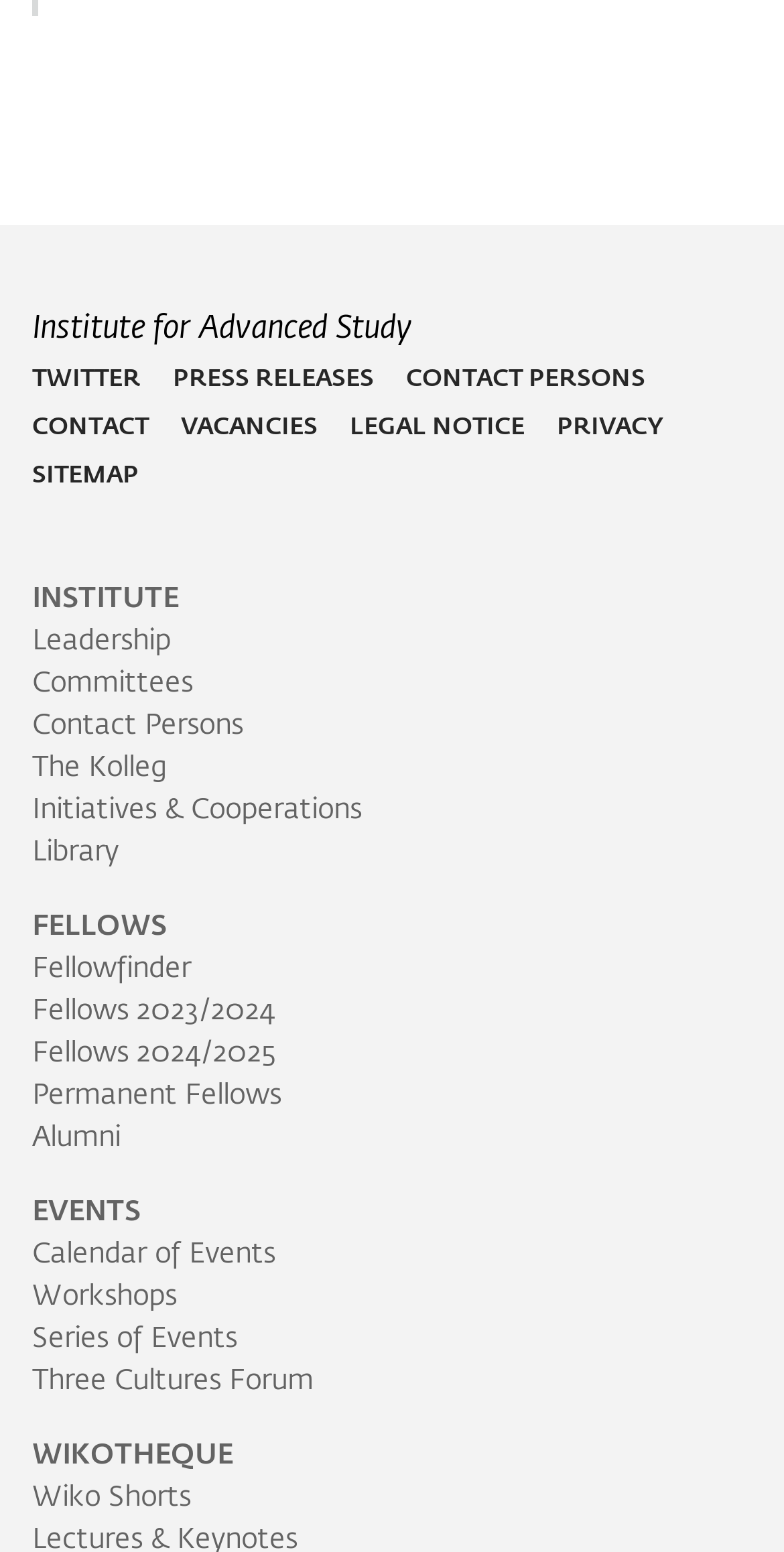Please identify the bounding box coordinates of the clickable element to fulfill the following instruction: "Check Doja Cat's height and weight". The coordinates should be four float numbers between 0 and 1, i.e., [left, top, right, bottom].

None